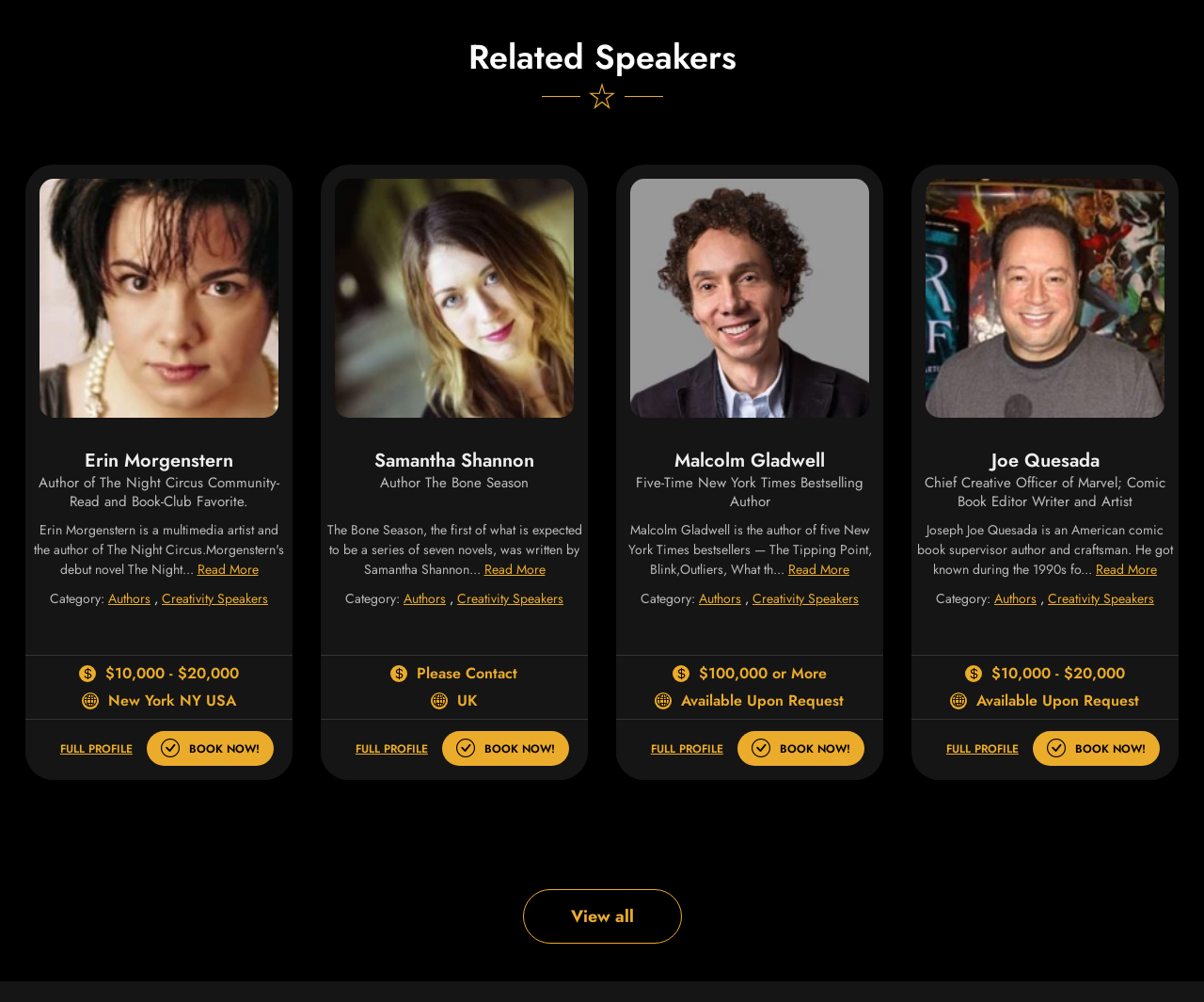Could you indicate the bounding box coordinates of the region to click in order to complete this instruction: "View all speakers".

[0.434, 0.888, 0.566, 0.942]